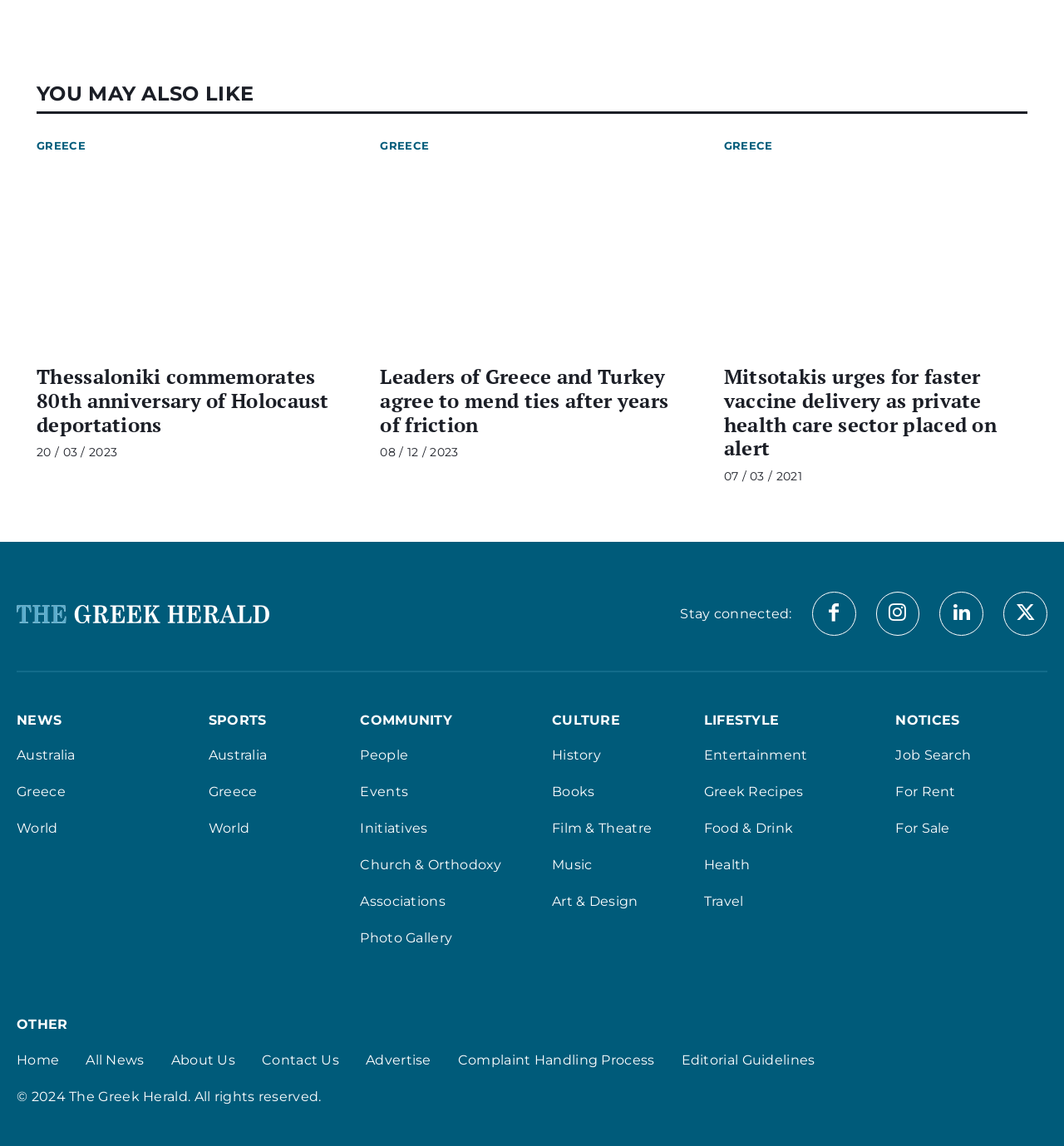What are the categories of news on the top?
Refer to the image and answer the question using a single word or phrase.

NEWS, SPORTS, COMMUNITY, CULTURE, LIFESTYLE, NOTICES